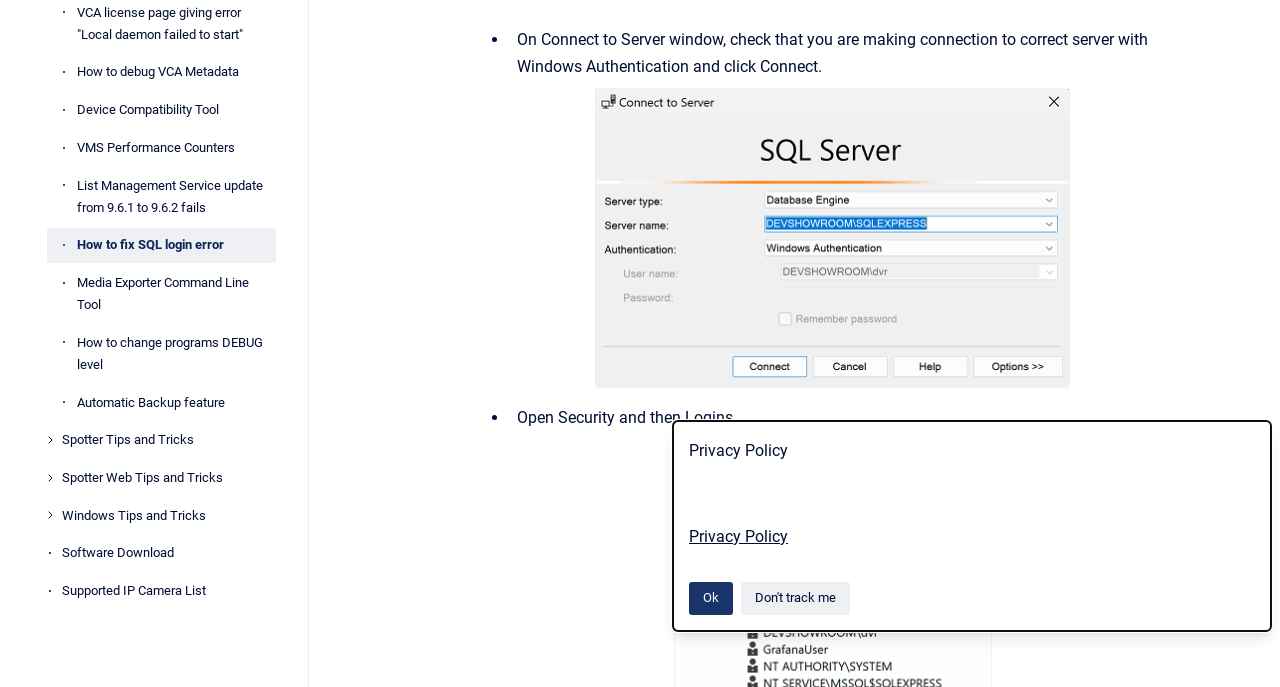Find the bounding box of the UI element described as: "Software Download". The bounding box coordinates should be given as four float values between 0 and 1, i.e., [left, top, right, bottom].

[0.048, 0.779, 0.216, 0.831]